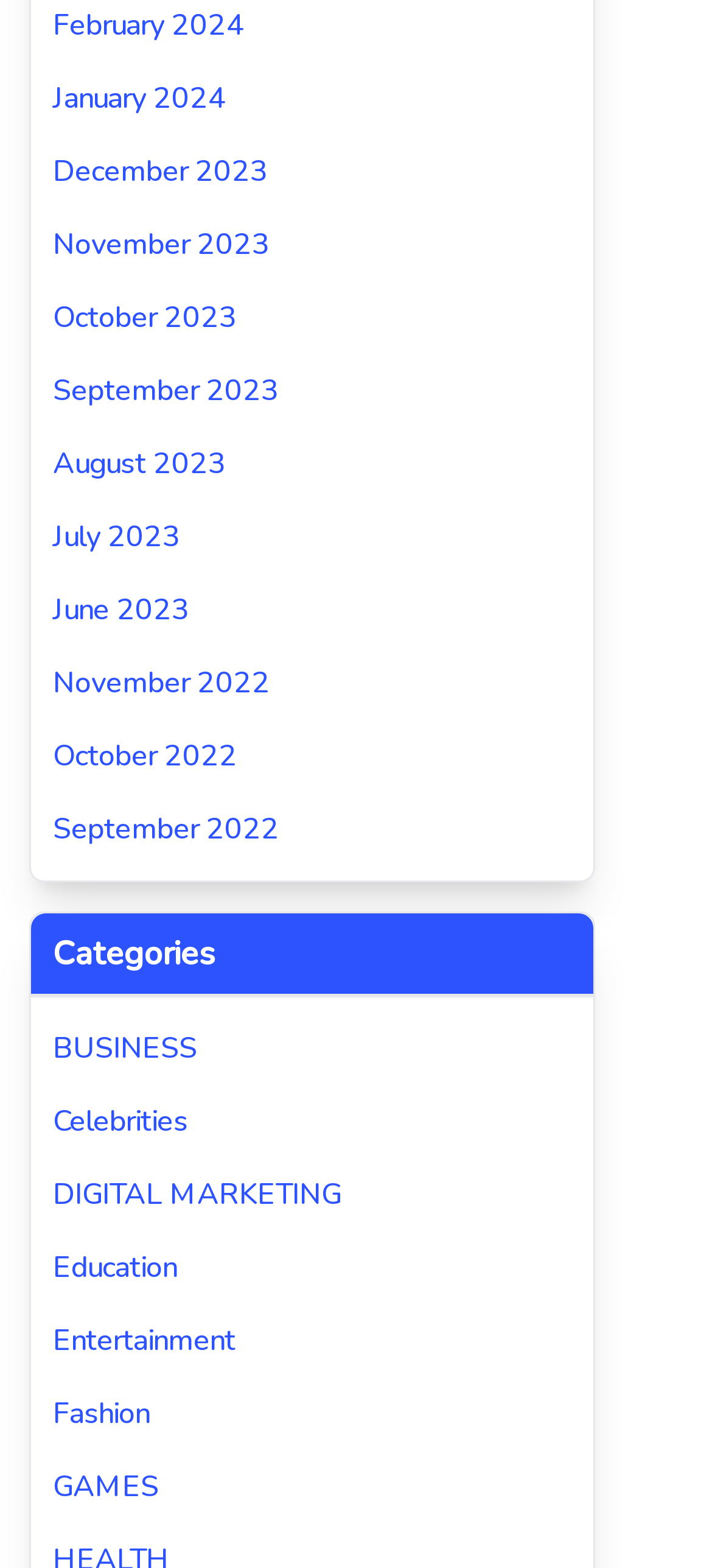What is the vertical position of the 'Categories' heading relative to the month links?
Please provide a detailed and thorough answer to the question.

By comparing the y1 and y2 coordinates of the 'Categories' heading and the month links, I determined that the 'Categories' heading is located above the month links.